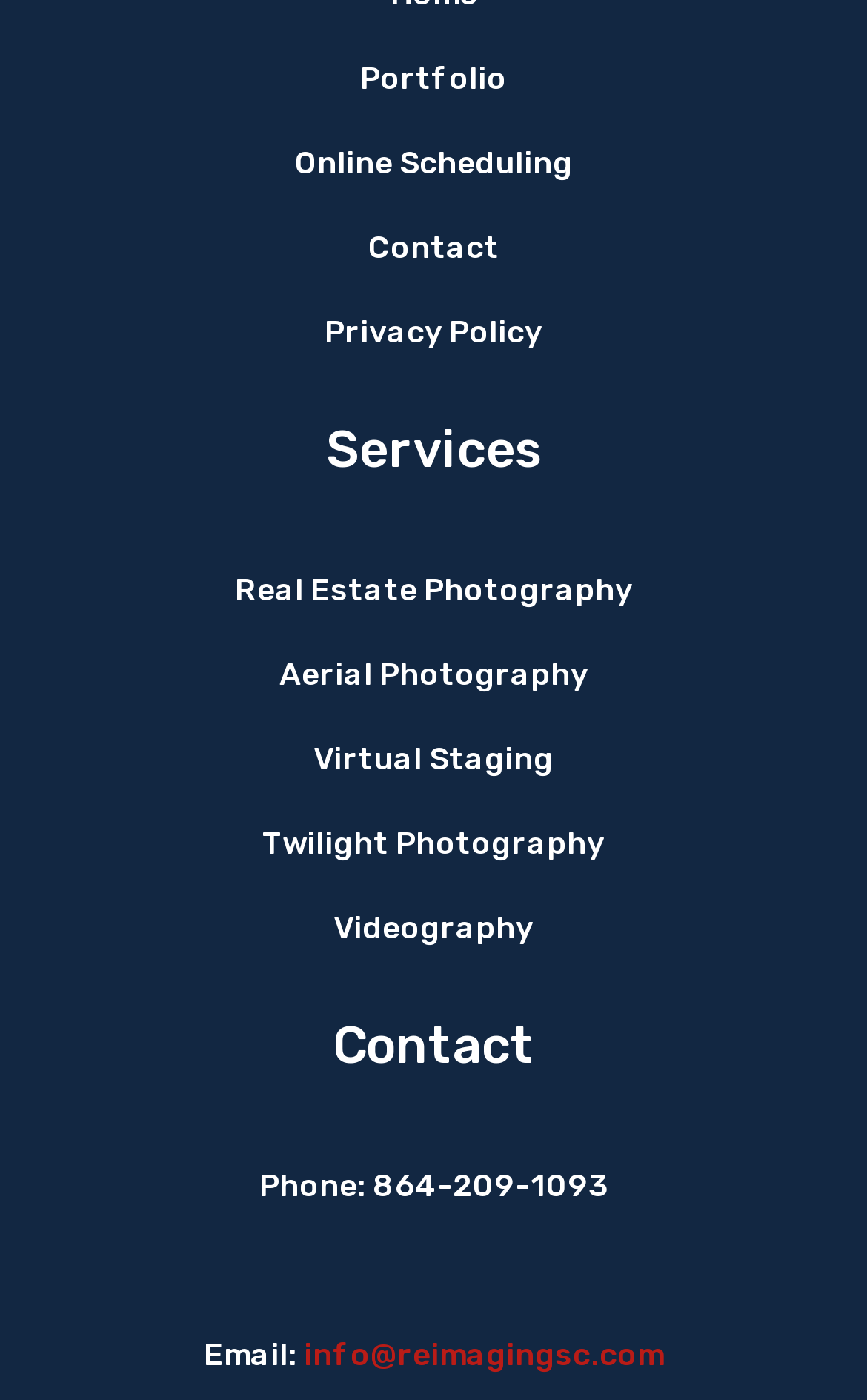From the element description Contact, predict the bounding box coordinates of the UI element. The coordinates must be specified in the format (top-left x, top-left y, bottom-right x, bottom-right y) and should be within the 0 to 1 range.

[0.424, 0.163, 0.576, 0.19]